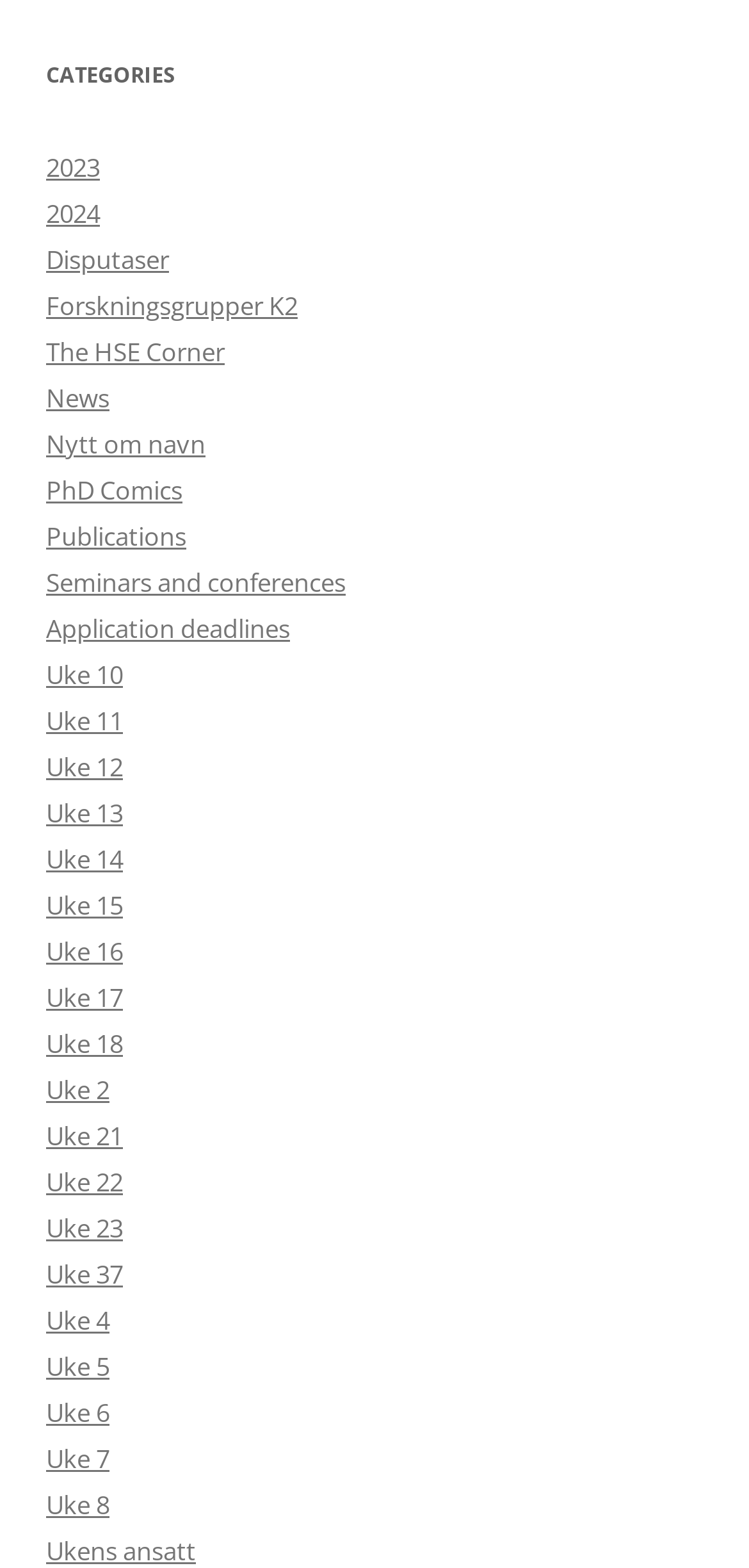What is the last link listed under 'CATEGORIES'?
Look at the image and answer with only one word or phrase.

Uke 8